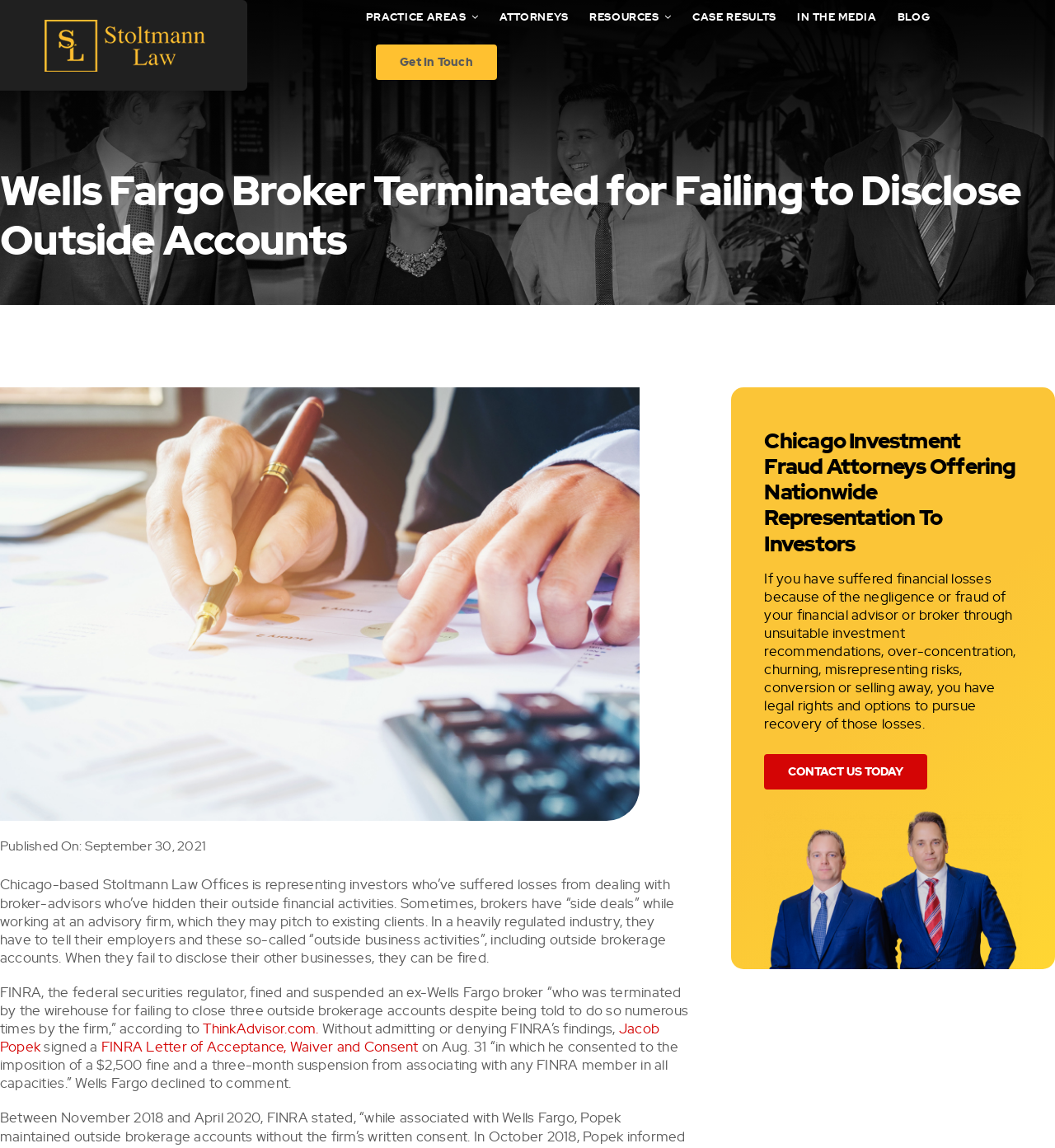Provide the bounding box coordinates of the UI element this sentence describes: "Case Results".

[0.656, 0.009, 0.736, 0.02]